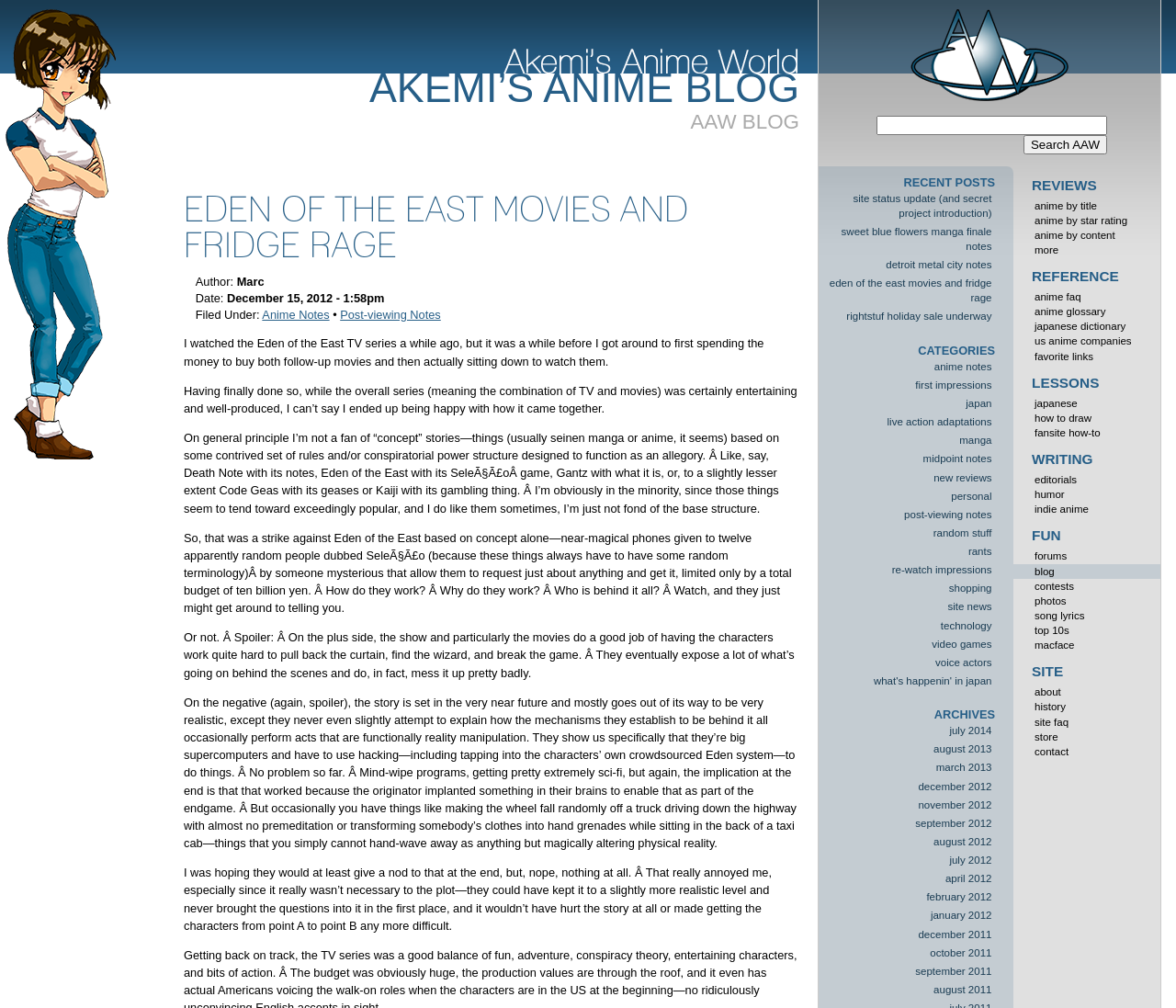Please determine the bounding box coordinates of the element to click in order to execute the following instruction: "Check recent posts". The coordinates should be four float numbers between 0 and 1, specified as [left, top, right, bottom].

[0.696, 0.174, 0.854, 0.187]